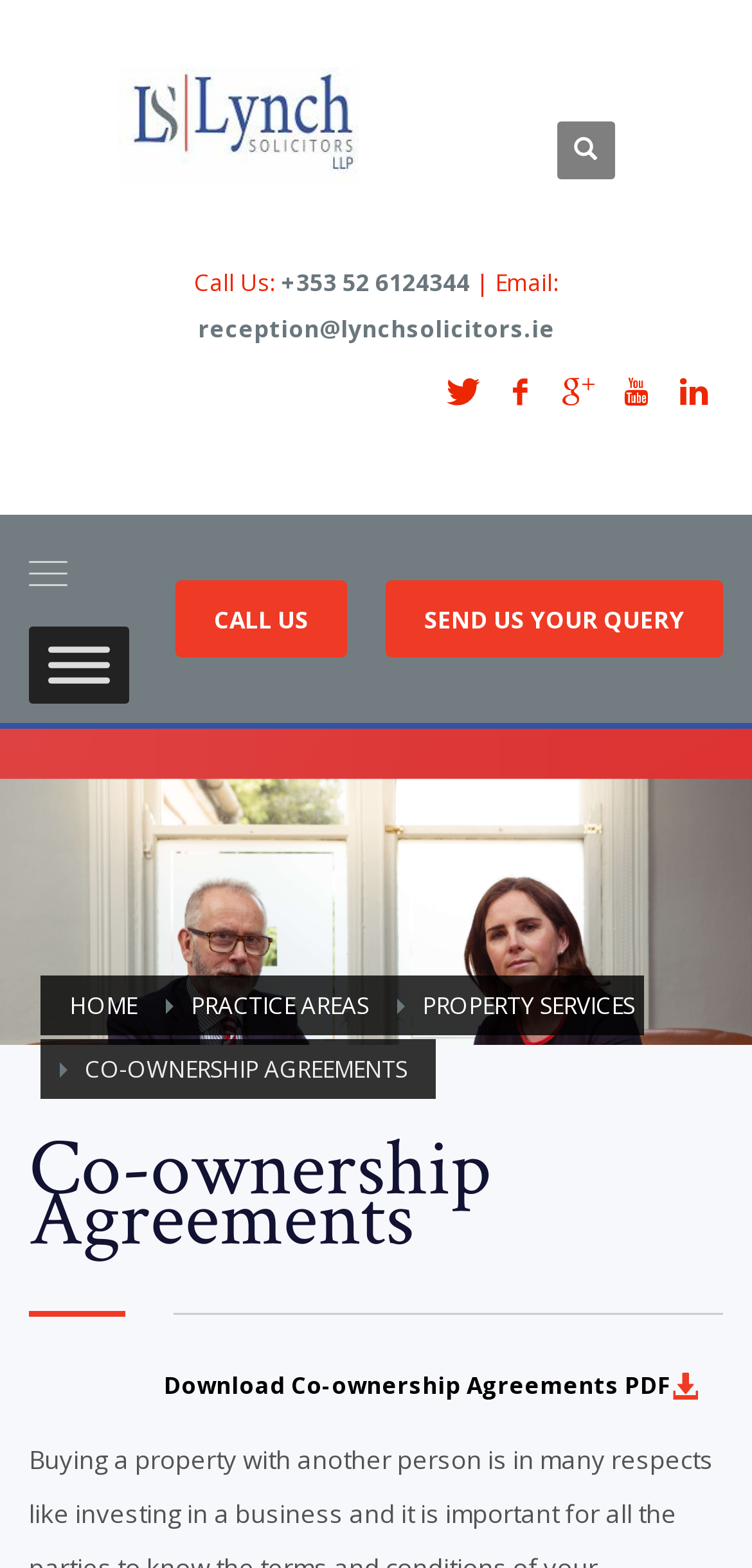Show the bounding box coordinates for the element that needs to be clicked to execute the following instruction: "Send an email to reception". Provide the coordinates in the form of four float numbers between 0 and 1, i.e., [left, top, right, bottom].

[0.263, 0.199, 0.737, 0.22]